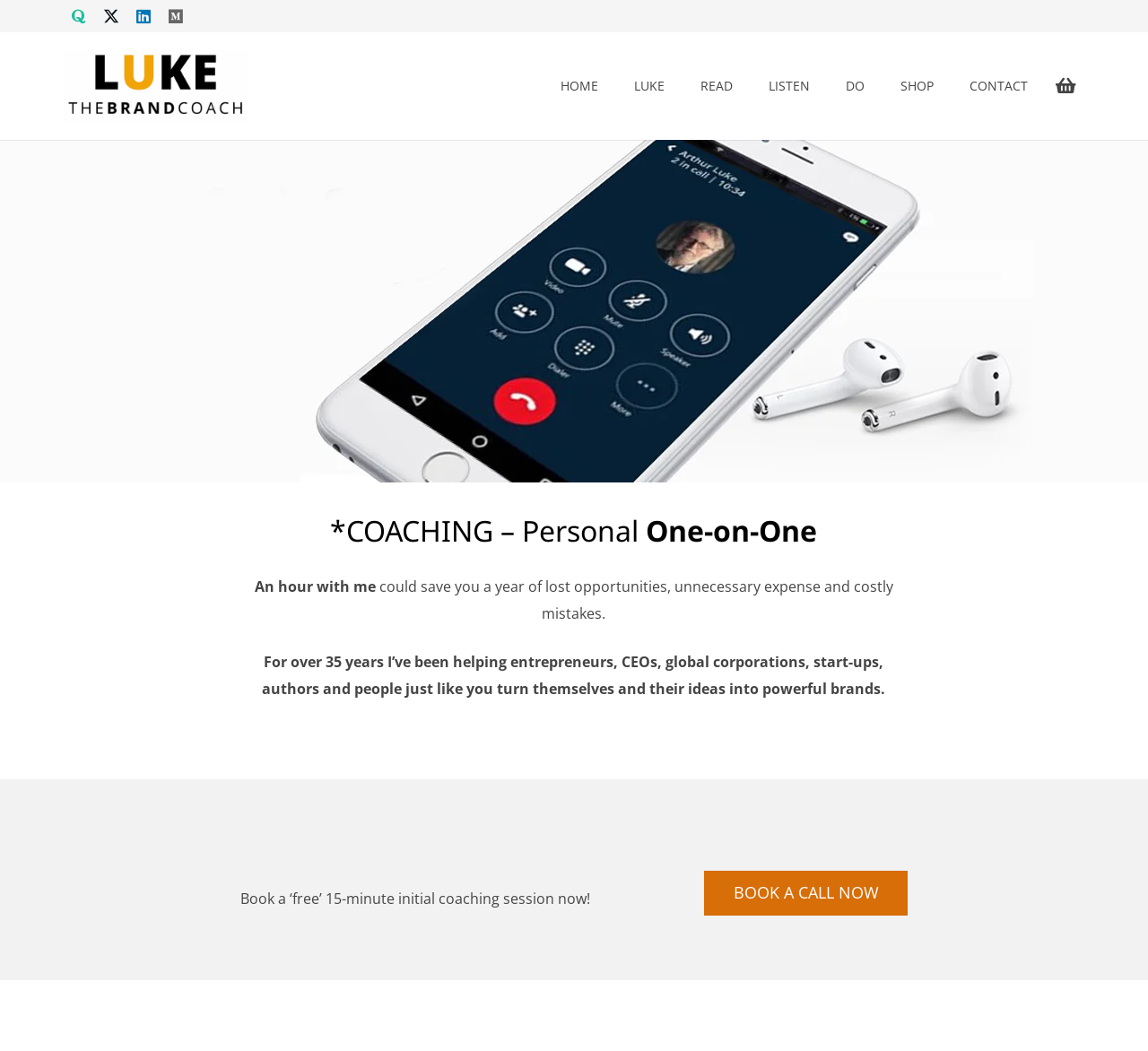Please provide a detailed answer to the question below based on the screenshot: 
What is the purpose of the coaching session?

According to the webpage content, 'An hour with me could save you a year of lost opportunities, unnecessary expense and costly mistakes.' This implies that the purpose of the coaching session is to save opportunities.